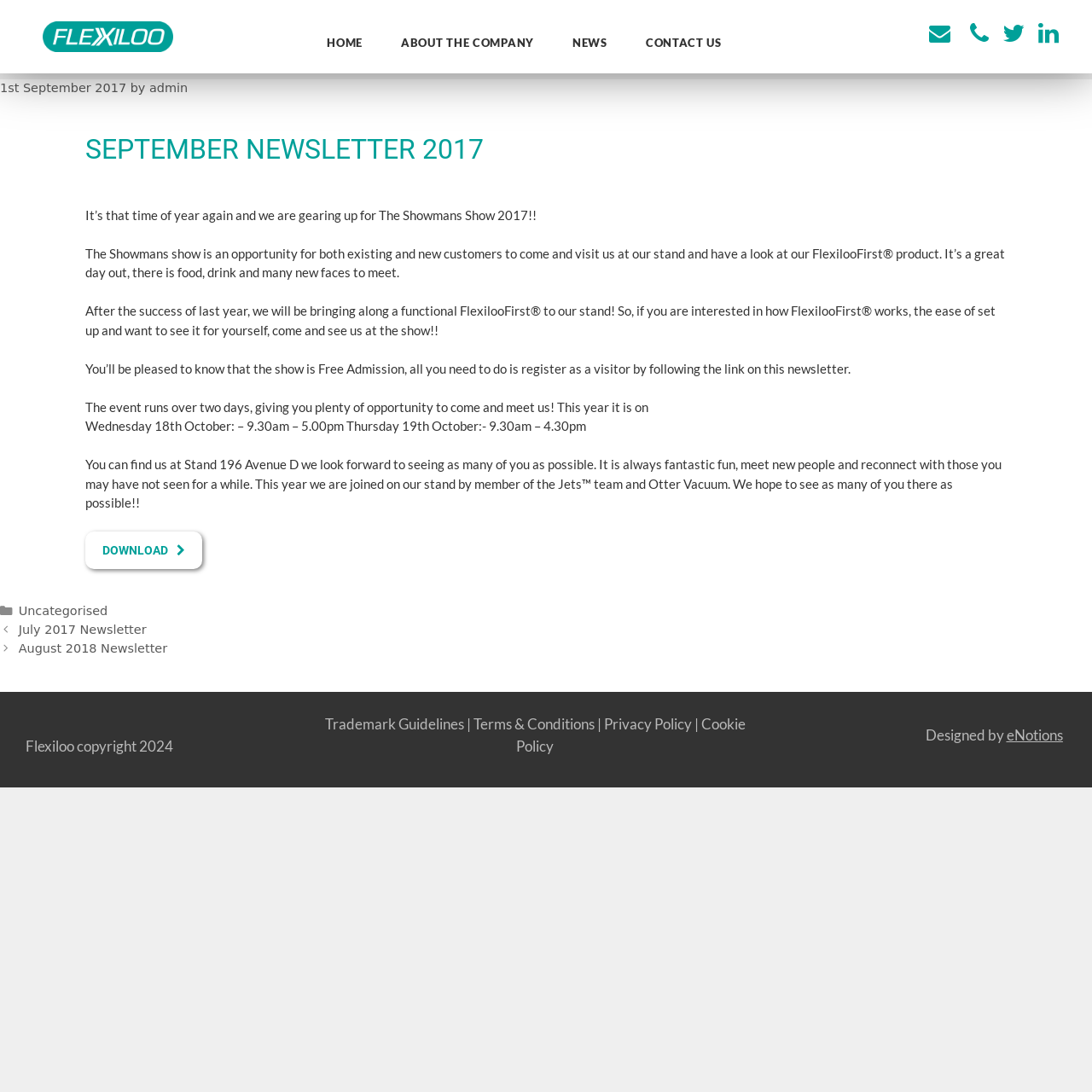Identify the bounding box coordinates for the element that needs to be clicked to fulfill this instruction: "Check the Terms & Conditions". Provide the coordinates in the format of four float numbers between 0 and 1: [left, top, right, bottom].

[0.433, 0.655, 0.544, 0.671]